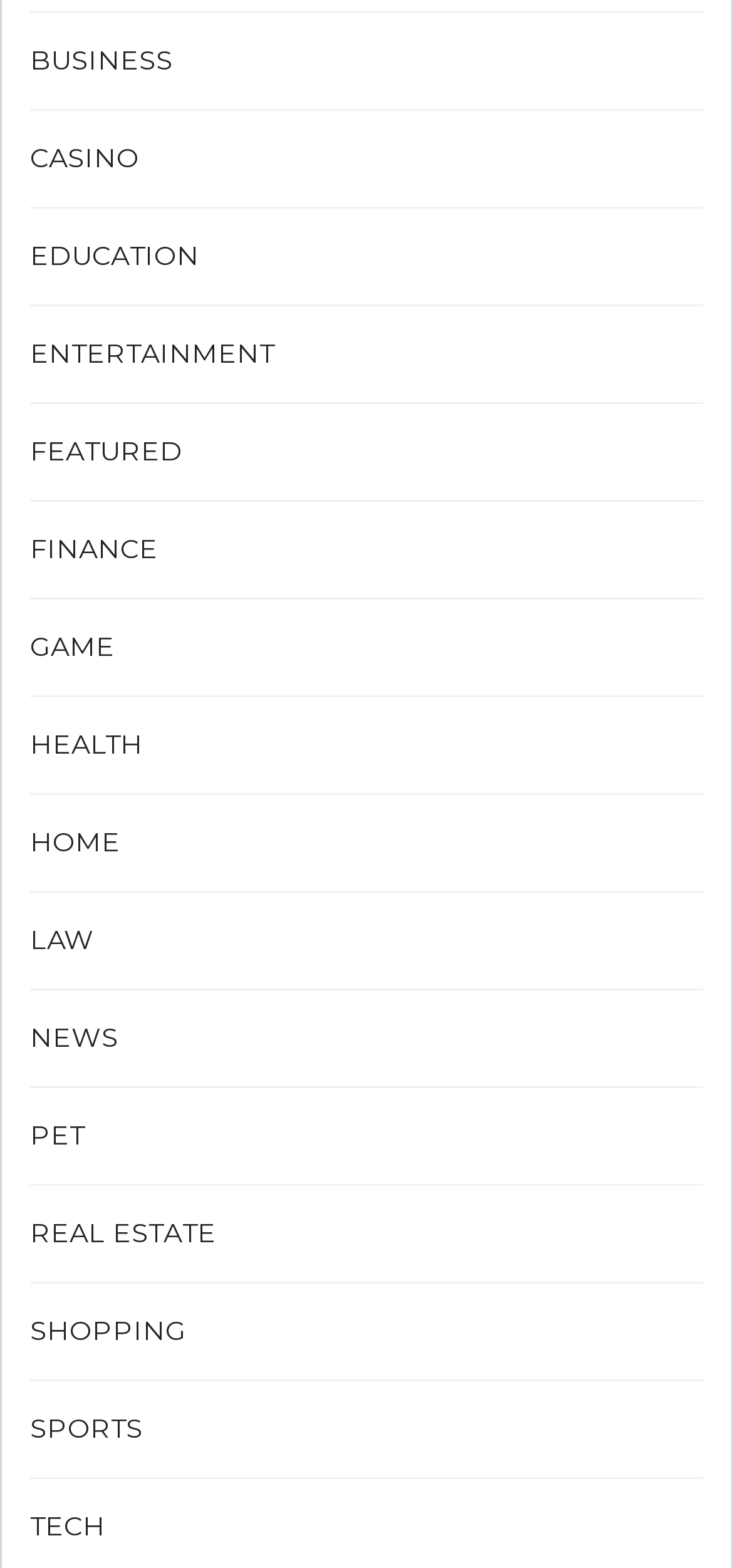What are the main categories on this webpage?
Answer the question with just one word or phrase using the image.

Various topics